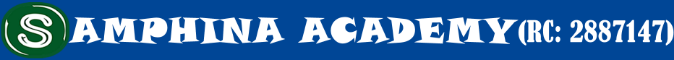What is the shape of the emblem?
Provide a well-explained and detailed answer to the question.

The caption describes the emblem as featuring a letter 'S', which symbolizes the academy's identity, indicating that the shape of the emblem is the letter 'S'.